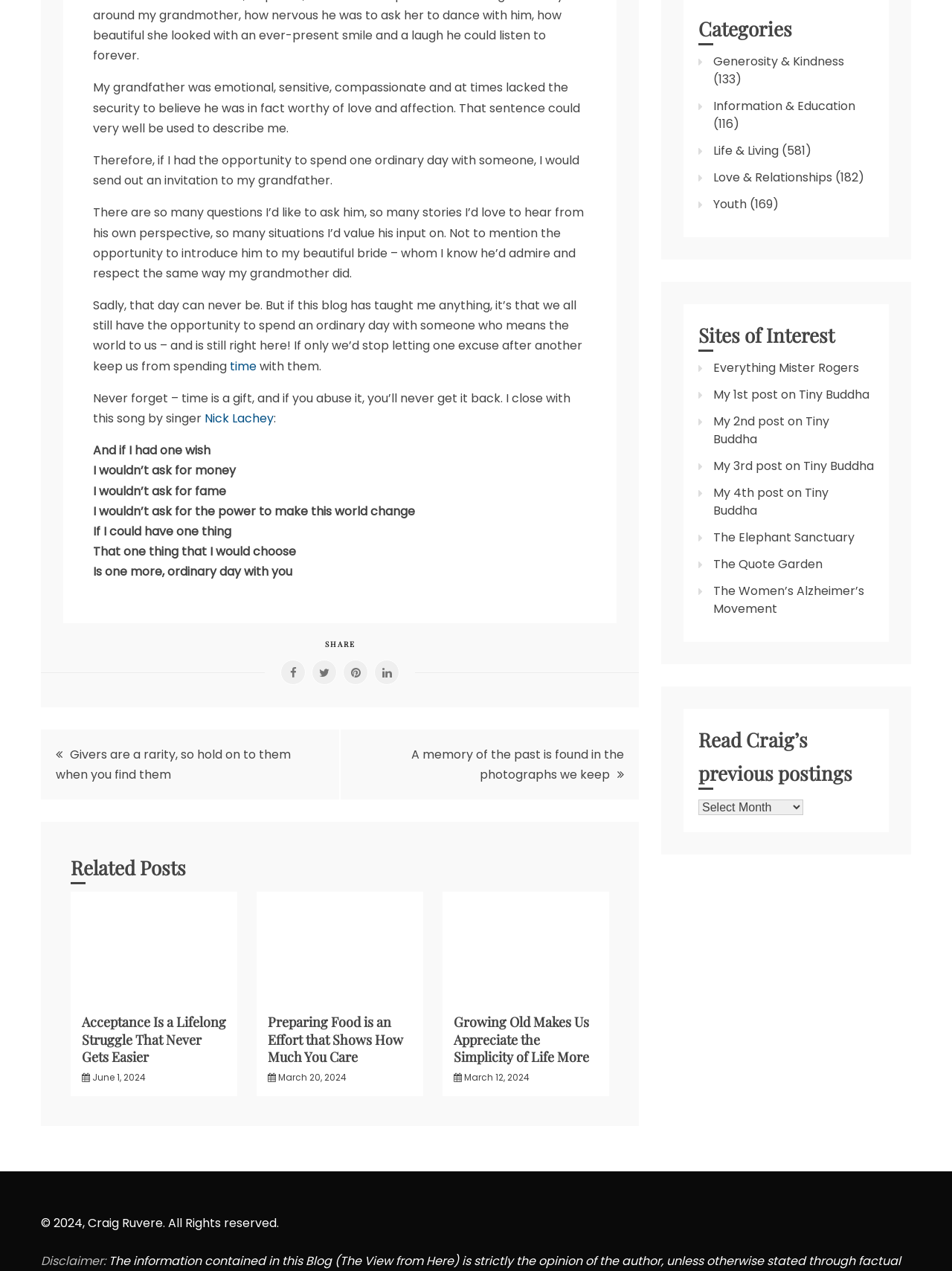Pinpoint the bounding box coordinates of the element to be clicked to execute the instruction: "View the related post 'Acceptance Is a Lifelong Struggle That Never Gets Easier'".

[0.086, 0.798, 0.238, 0.839]